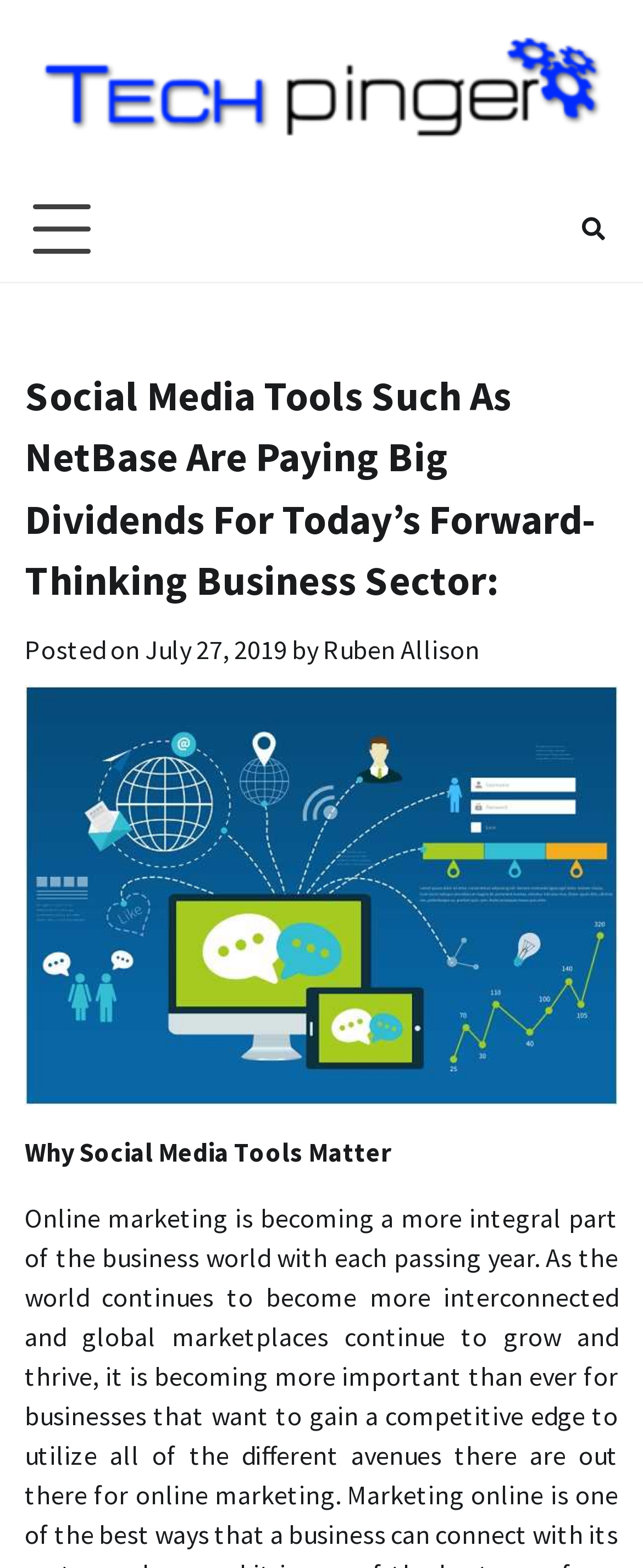Generate a detailed explanation of the webpage's features and information.

The webpage appears to be a blog post or article discussing the importance of social media tools in online marketing. At the top of the page, there is a logo or icon for "Tech Pinger" accompanied by a link to the website. Next to the logo, there is a button that expands to reveal a primary menu.

Below the logo and button, there is a header section that spans the width of the page. This section contains the title of the article, "Social Media Tools Such As NetBase Are Paying Big Dividends For Today’s Forward-Thinking Business Sector:", in a large font size. 

Underneath the title, there is a section that displays the publication date, "July 27, 2019", and the author's name, "Ruben Allison". This section is positioned to the right of the title.

Further down the page, there is a paragraph or section of text with the title "Why Social Media Tools Matter". This section is positioned below the publication date and author's name, and spans about two-thirds of the page width. The content of this section is not explicitly stated, but it likely discusses the importance of social media tools in online marketing, as hinted by the meta description.